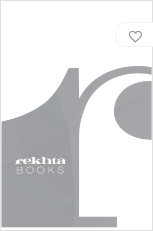Generate a descriptive account of all visible items and actions in the image.

The image showcases the cover of "Bagh-e-Iram," a literary work published in 1844. The design emphasizes elegant and modern aesthetics with a prominent display of the publisher's name, "rekhta BOOKS," in a stylish font. This title is significant within Urdu literature, reflecting the rich heritage and artistic expression associated with the renowned poet and scholar, Rumi. The minimalist design, combined with a hint of abstract elements, invites readers to delve into the profound themes explored in the text, capturing Rumi's philosophical insights through poetry.